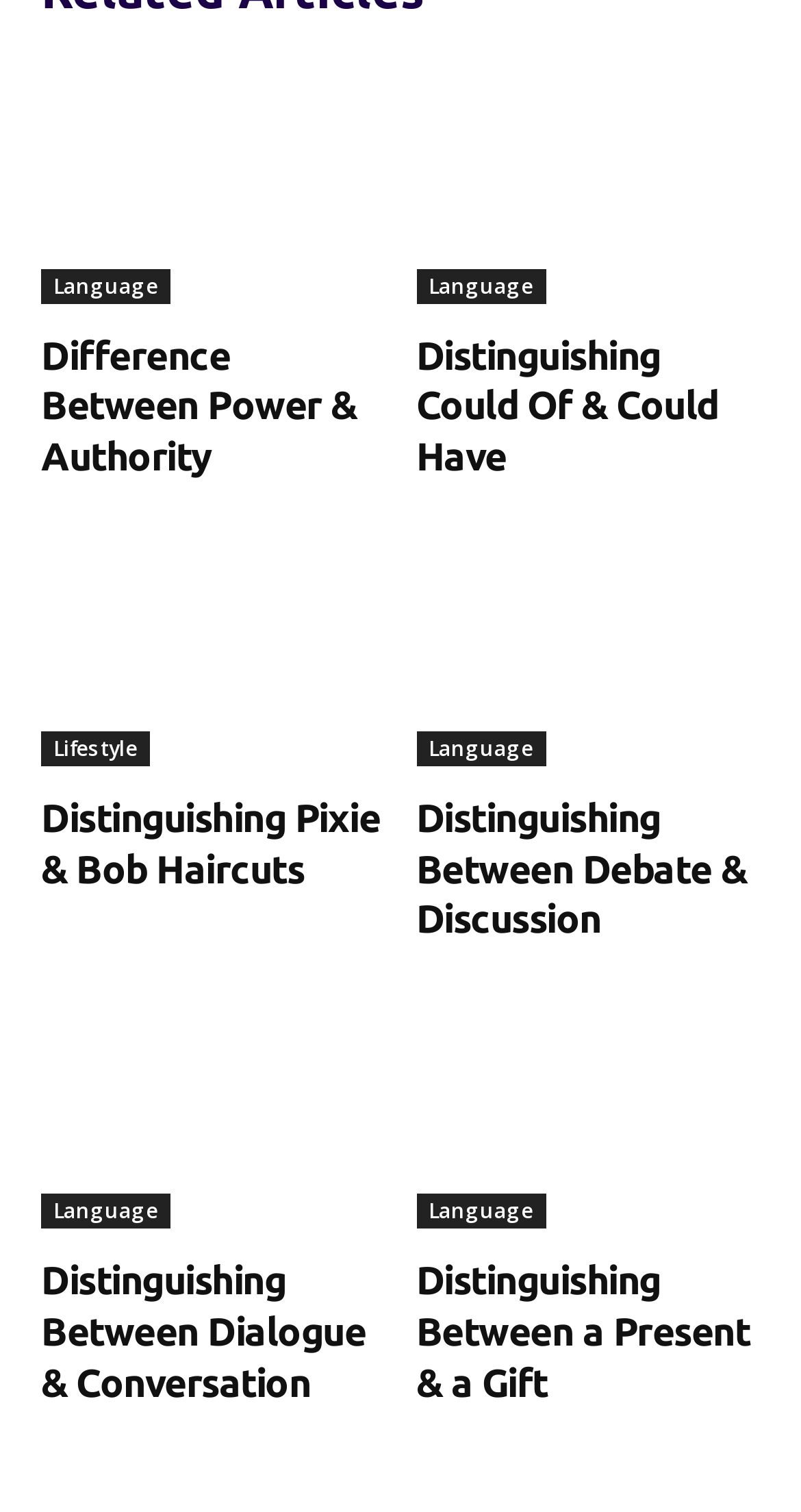What is the topic of the first heading?
Using the image as a reference, give an elaborate response to the question.

I looked at the first heading element and found that it contains the text 'Difference Between Power & Authority', which indicates the topic of the heading.